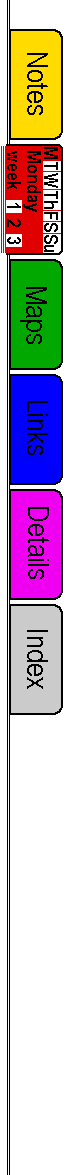Provide a comprehensive description of the image.

The image titled "next day" is part of a collection of photos from a trip to Nova Scotia, dated August 19, 1996. It appears to capture a moment significant to the day's experiences documented in the webpage. The surrounding context mentions various places visited, including notable locations like The Delta Barrington in Halifax, the HMCS Sackville, and the Citadel, emphasizing their historical relevance and the enjoyable experiences shared. Each image is linked to detailed descriptions, highlighting activities and sights that contributed to the overall trip narrative. This particular photo likely reflects another memorable aspect of the day's adventure, though specific details about its content are not provided.